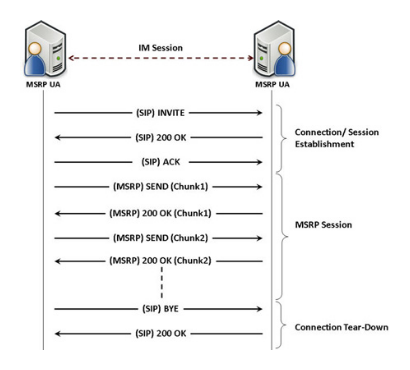Respond to the question below with a single word or phrase:
What signals the end of the session?

SIP BYE message